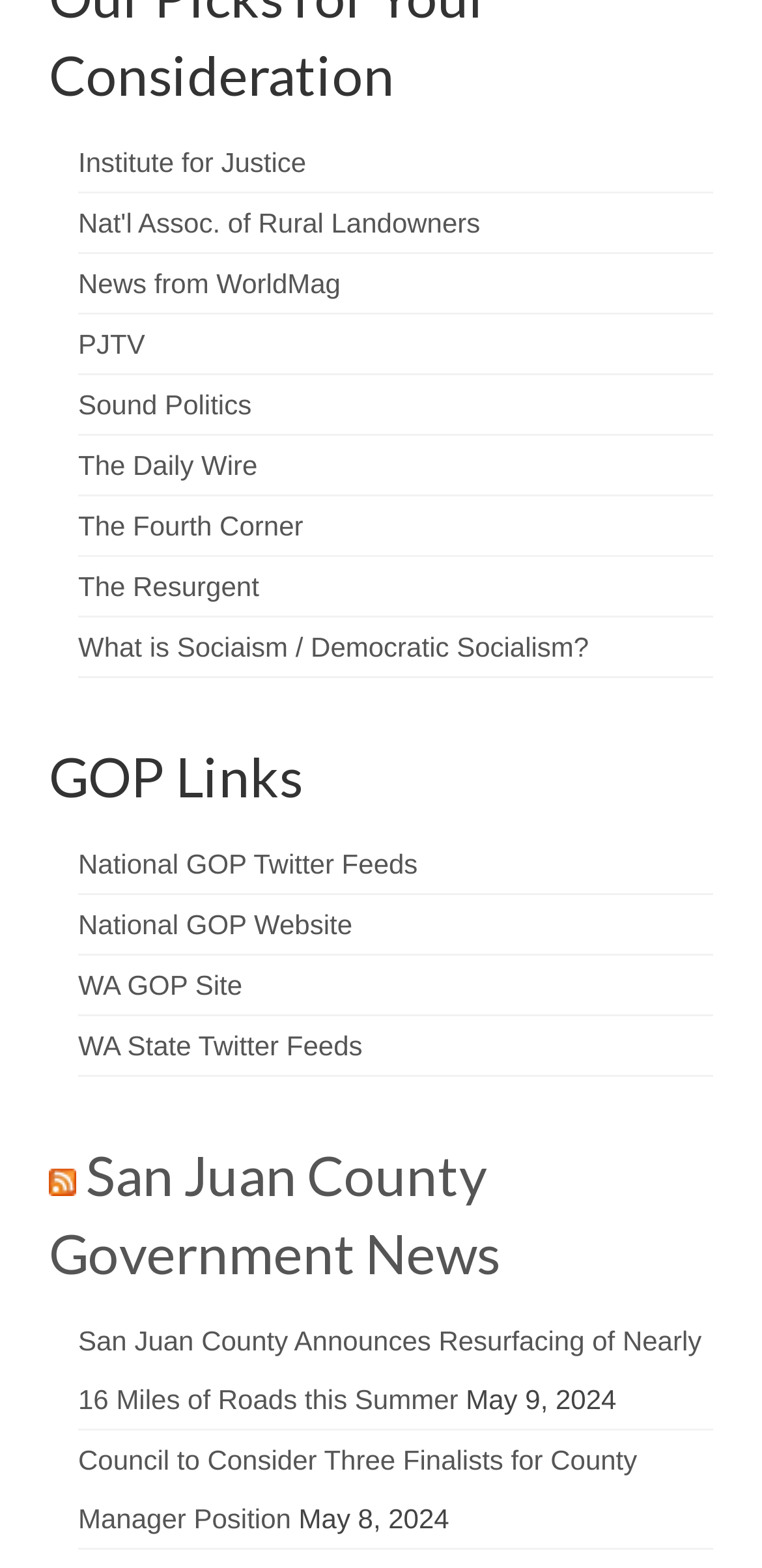Please find the bounding box coordinates of the section that needs to be clicked to achieve this instruction: "Click the contact link".

None